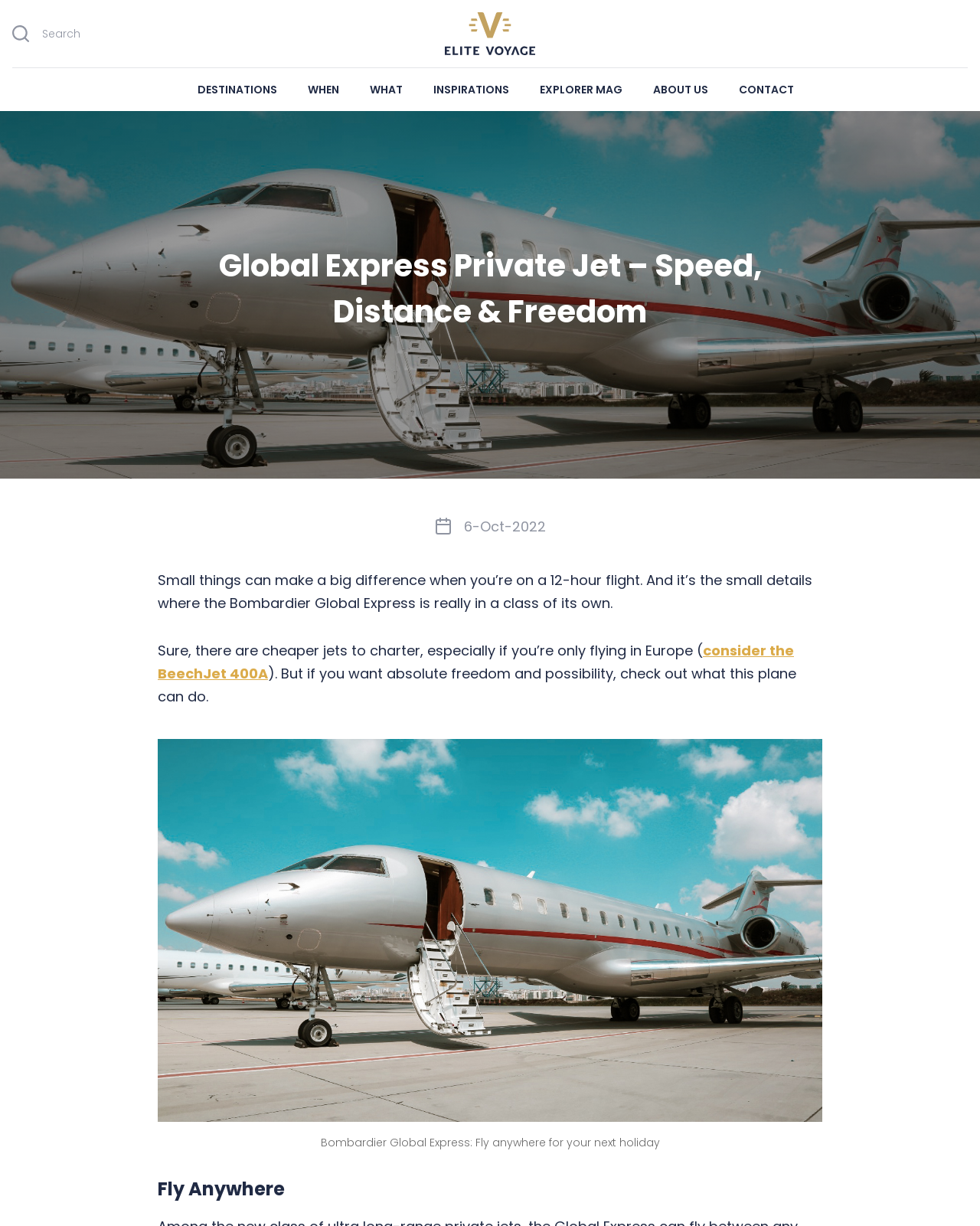Please identify the coordinates of the bounding box that should be clicked to fulfill this instruction: "Click on the 'Contact Us' link".

None